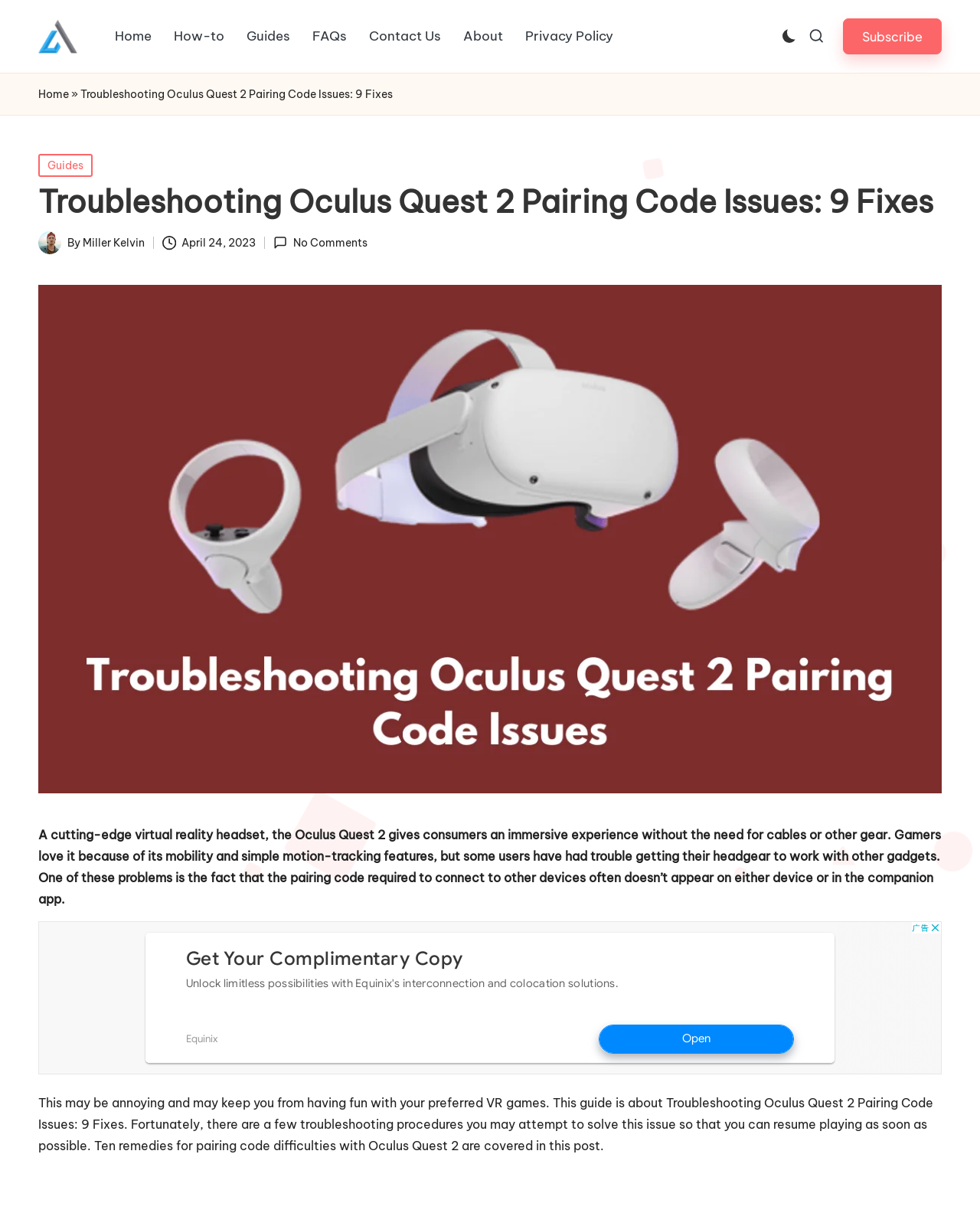Determine the bounding box coordinates for the element that should be clicked to follow this instruction: "Click on the 'Home' link". The coordinates should be given as four float numbers between 0 and 1, in the format [left, top, right, bottom].

[0.106, 0.018, 0.165, 0.041]